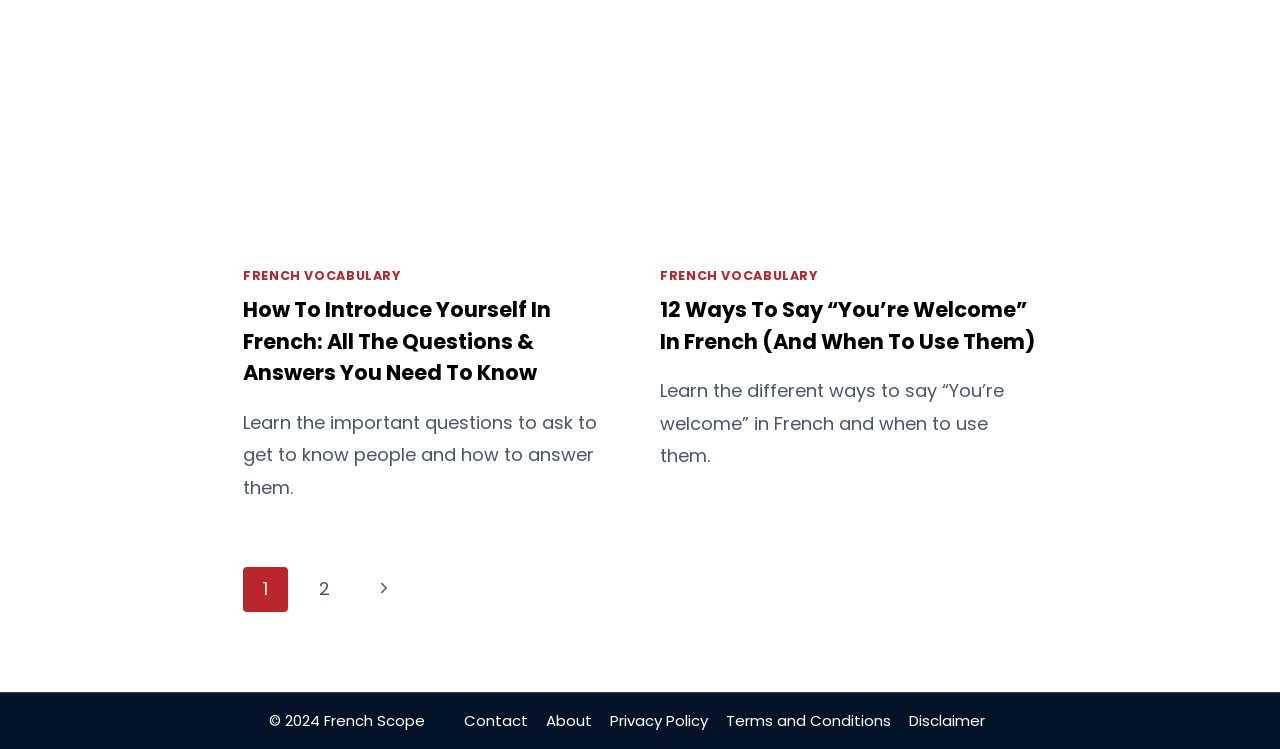Could you highlight the region that needs to be clicked to execute the instruction: "Go to 'Next Page'"?

[0.282, 0.757, 0.317, 0.816]